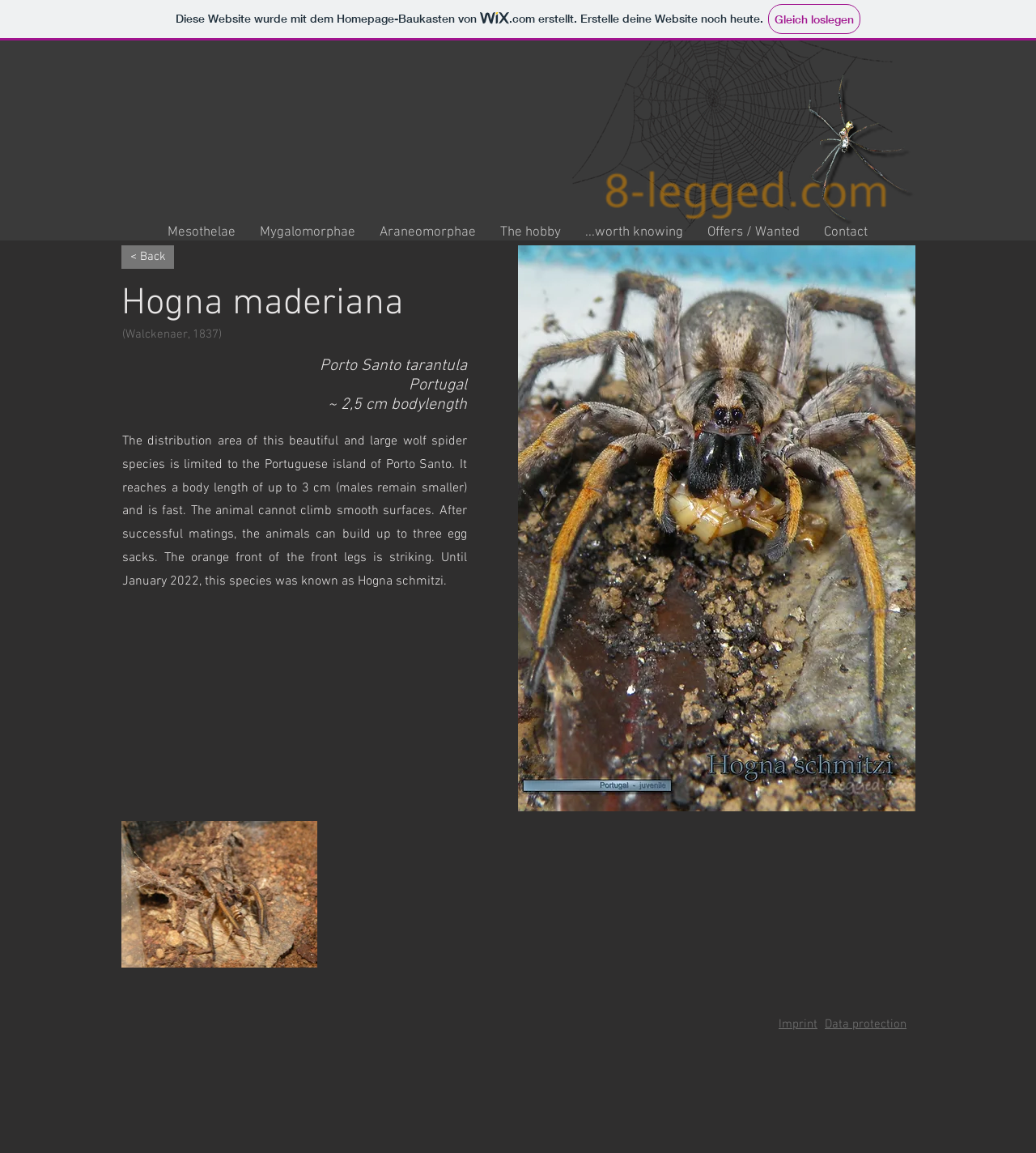Determine the bounding box for the HTML element described here: "Offers / Wanted". The coordinates should be given as [left, top, right, bottom] with each number being a float between 0 and 1.

[0.671, 0.194, 0.783, 0.209]